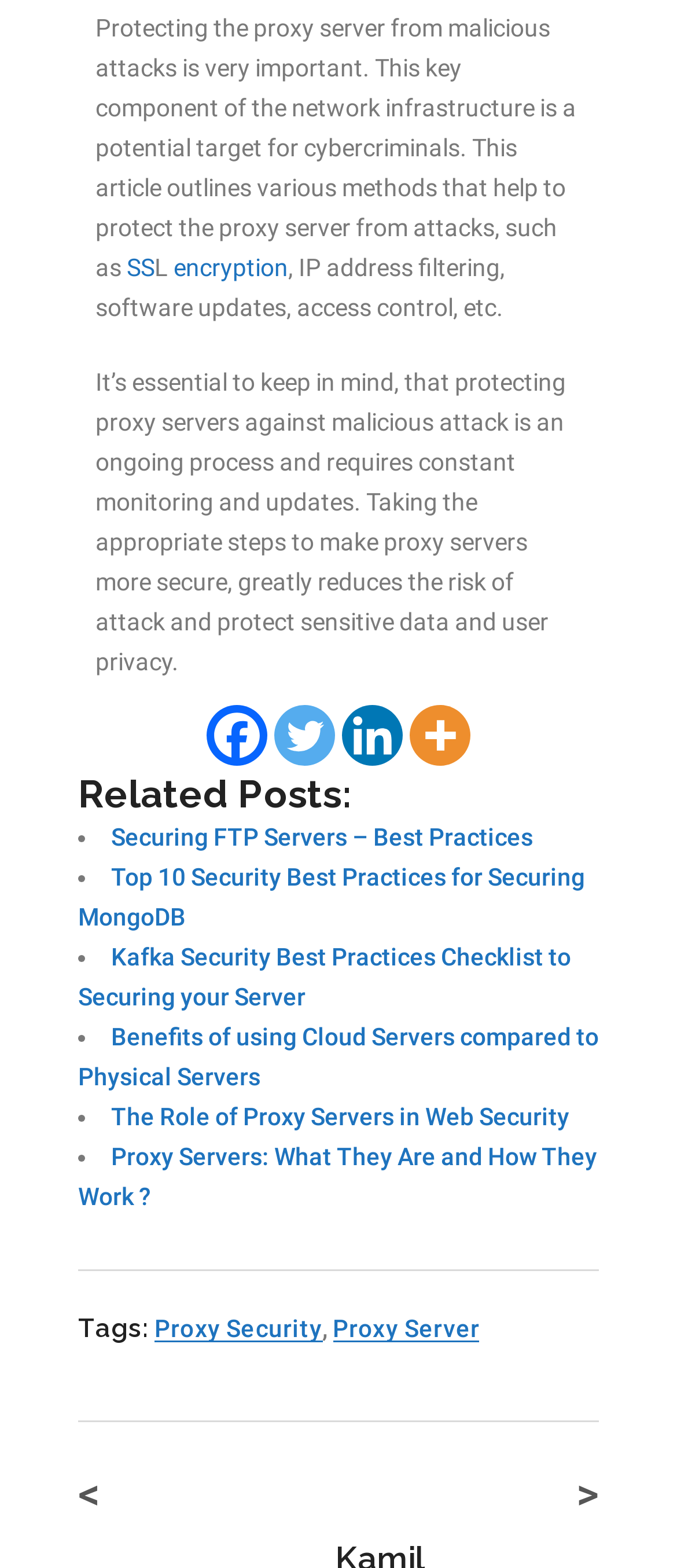What are the social media platforms mentioned on this webpage?
Refer to the image and respond with a one-word or short-phrase answer.

Facebook, Twitter, Linkedin